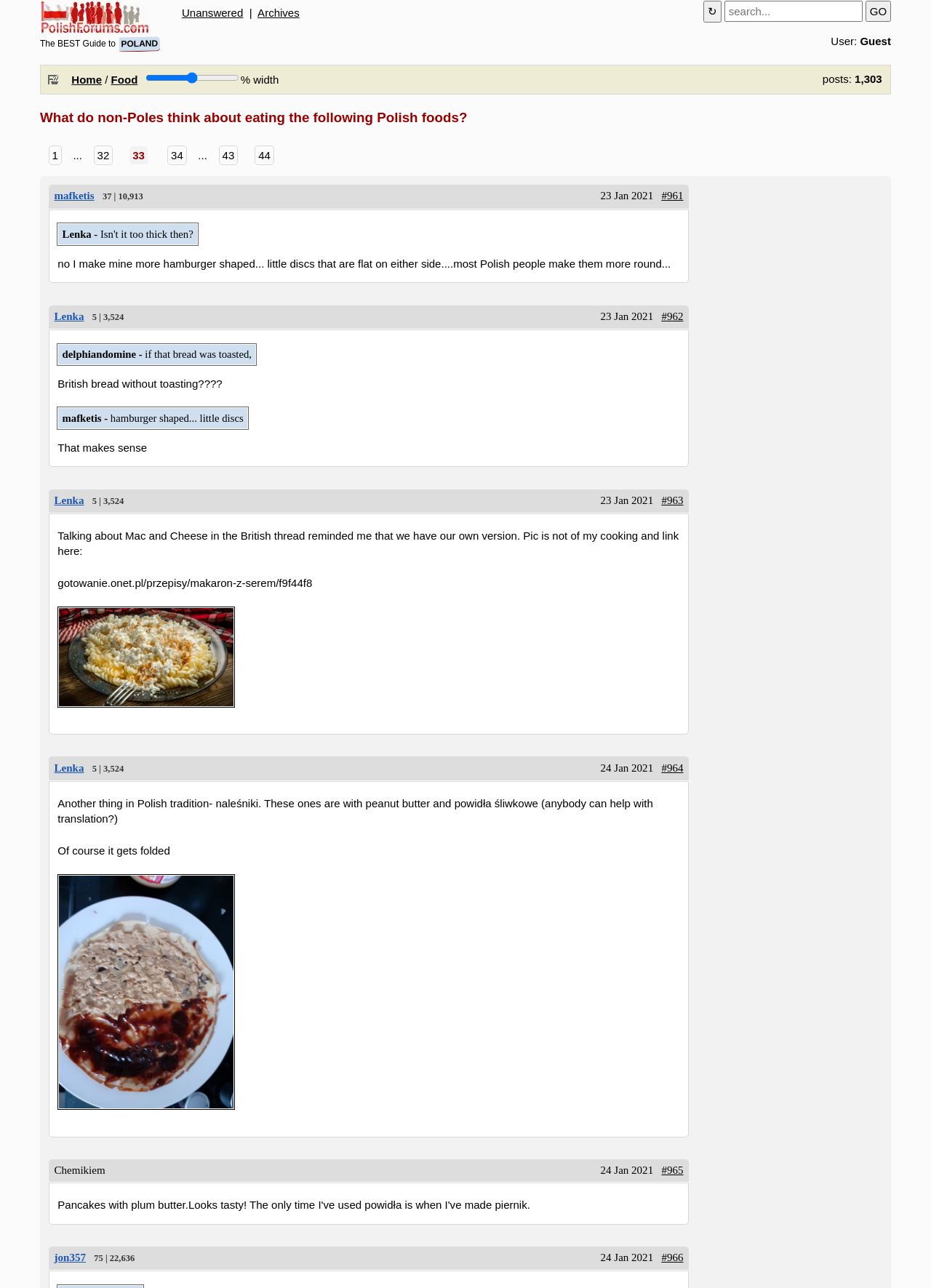Please identify the coordinates of the bounding box that should be clicked to fulfill this instruction: "Click on the 'Random entry' button".

None